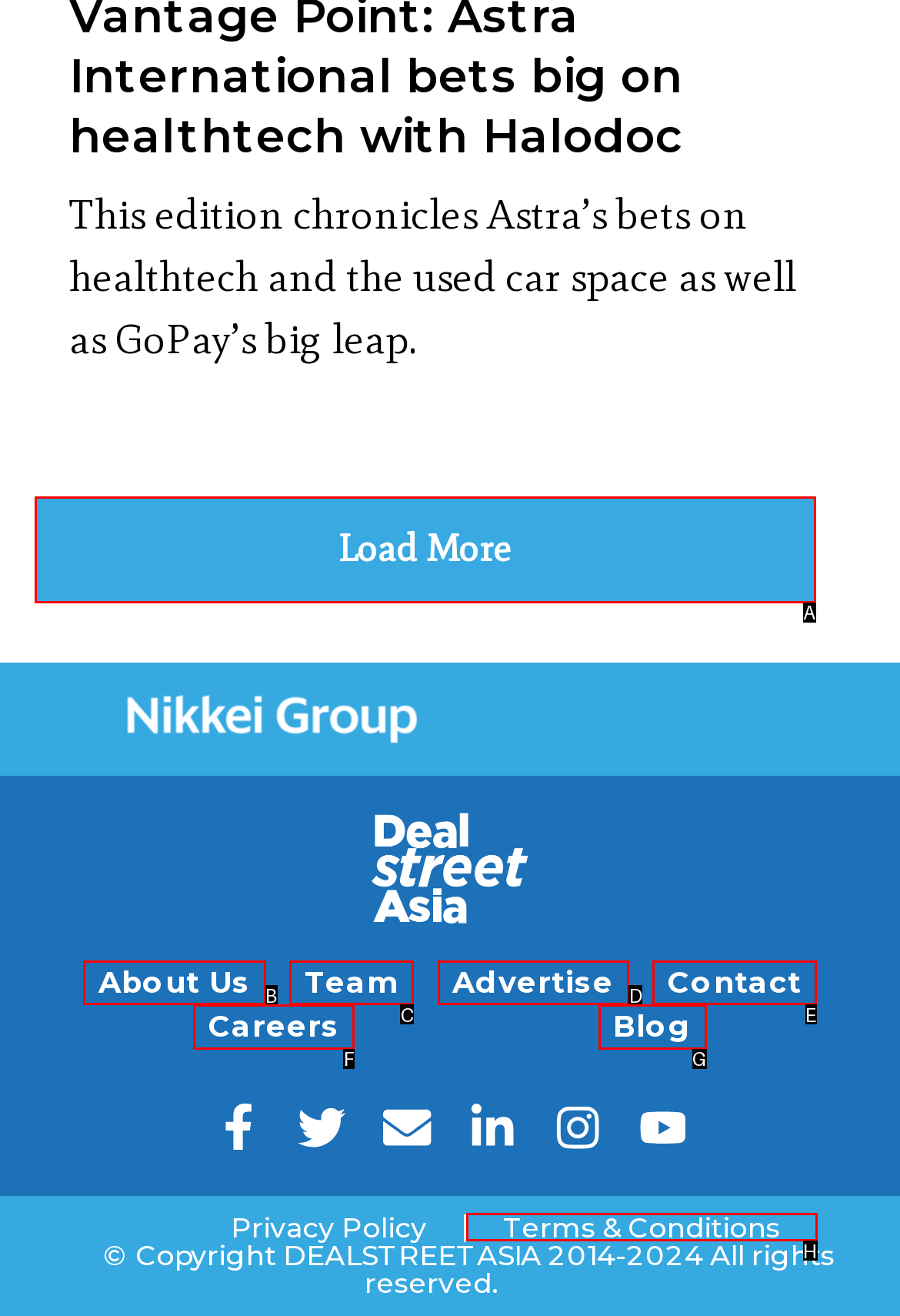Match the description: Careers to the appropriate HTML element. Respond with the letter of your selected option.

F